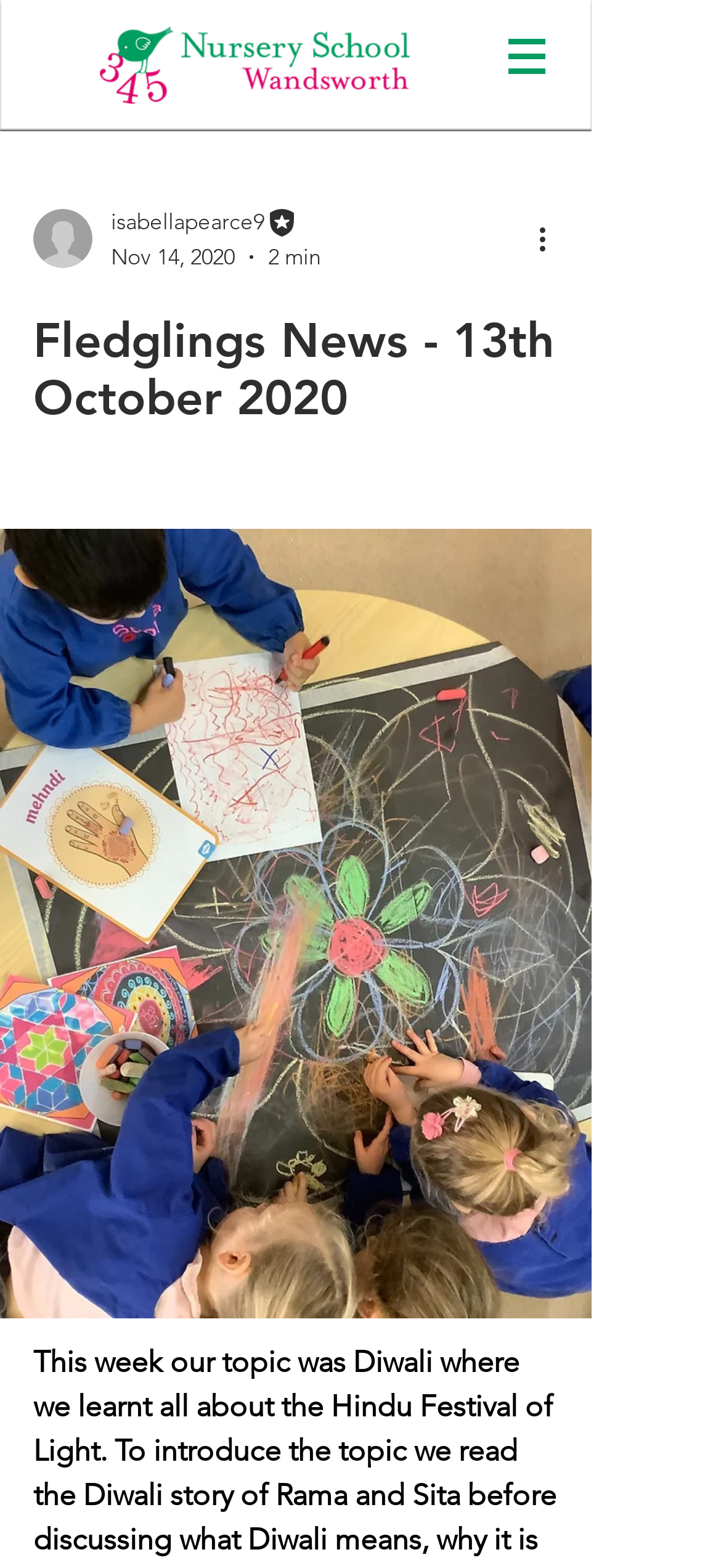What is the purpose of the 'More actions' button?
Provide a comprehensive and detailed answer to the question.

The 'More actions' button is located below the writer's picture, and it is likely that it will show more options or actions that can be taken when clicked, such as sharing or saving the article.